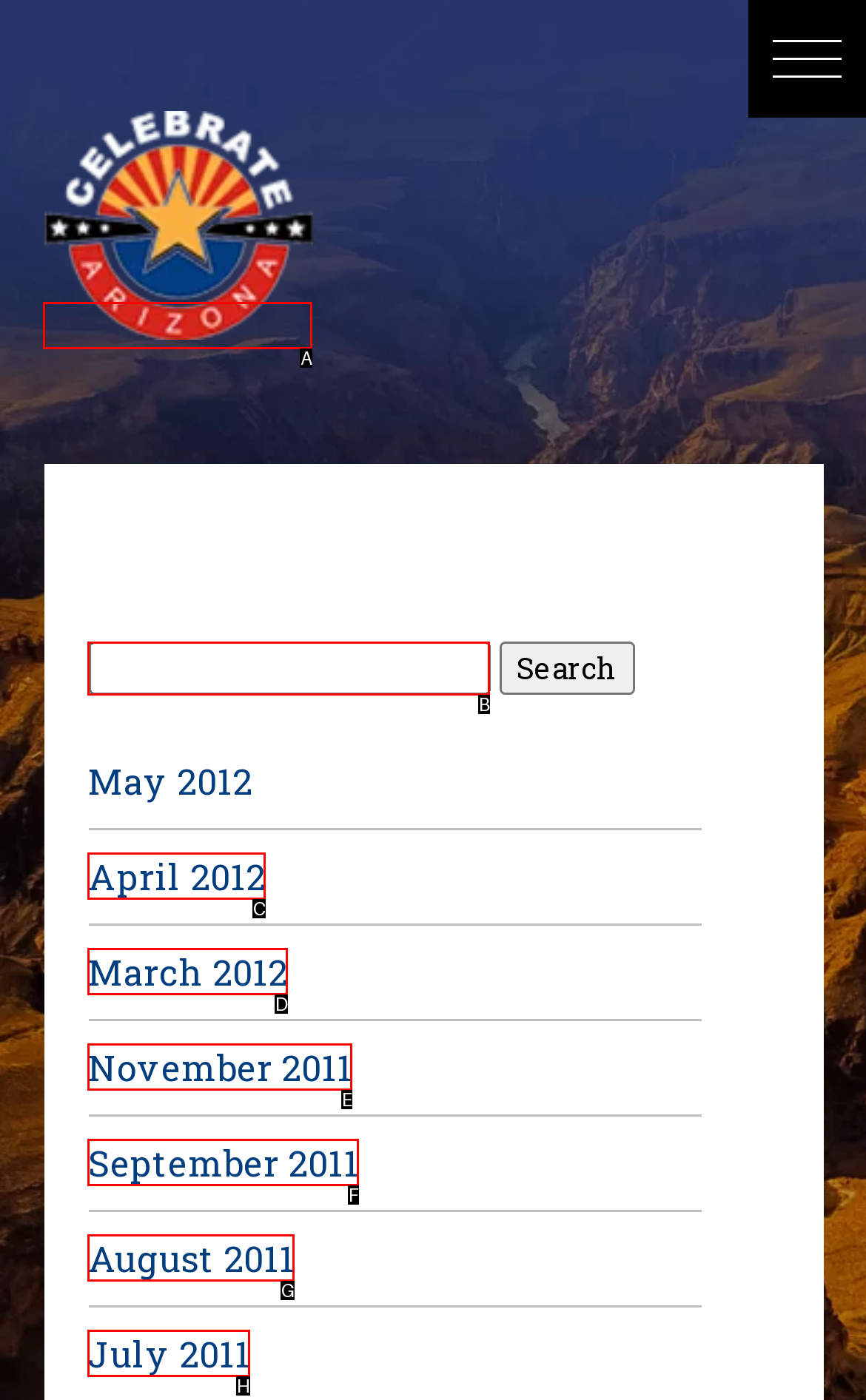Tell me which one HTML element best matches the description: March 2012 Answer with the option's letter from the given choices directly.

D